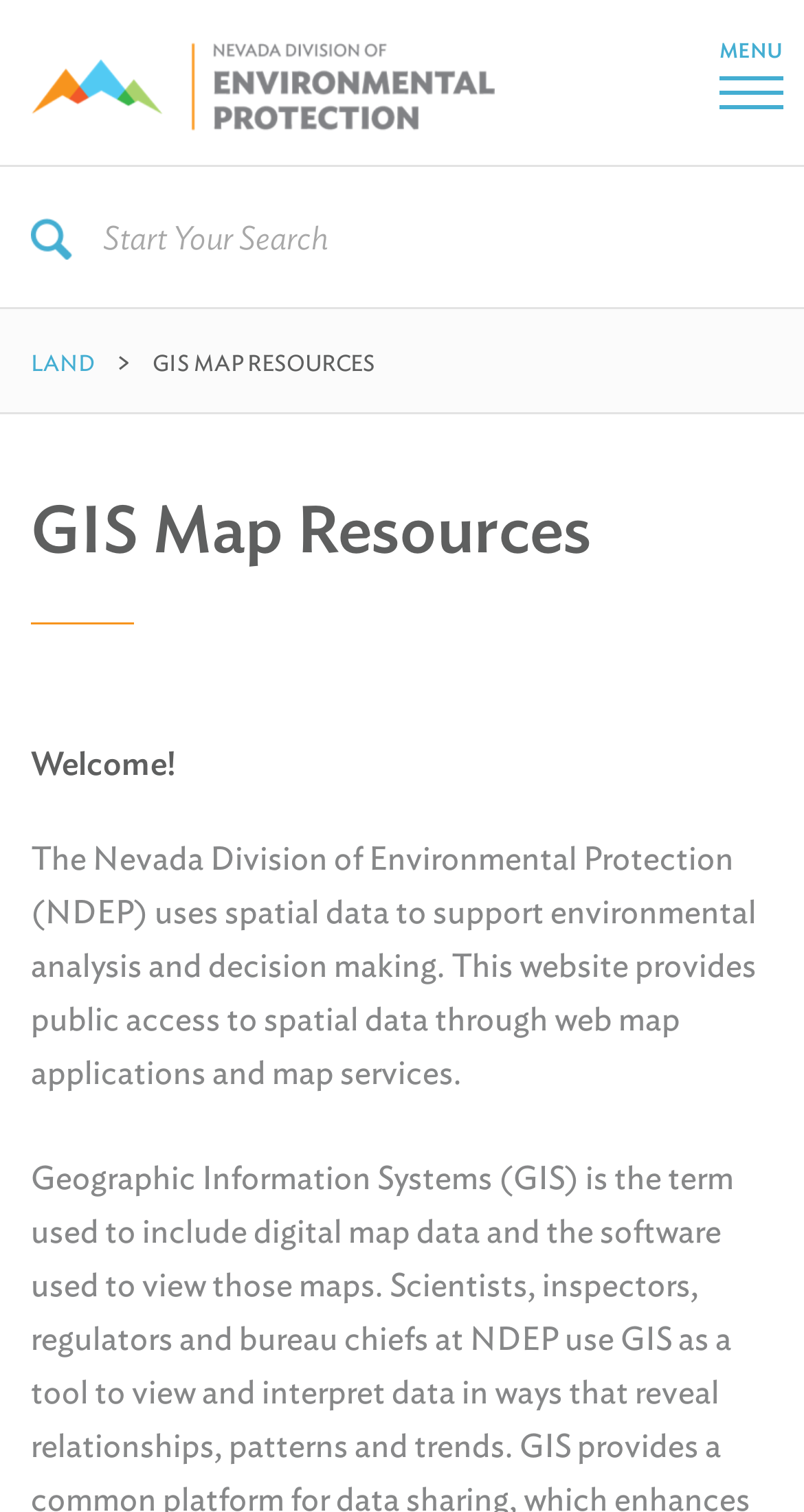Identify the first-level heading on the webpage and generate its text content.

GIS Map Resources